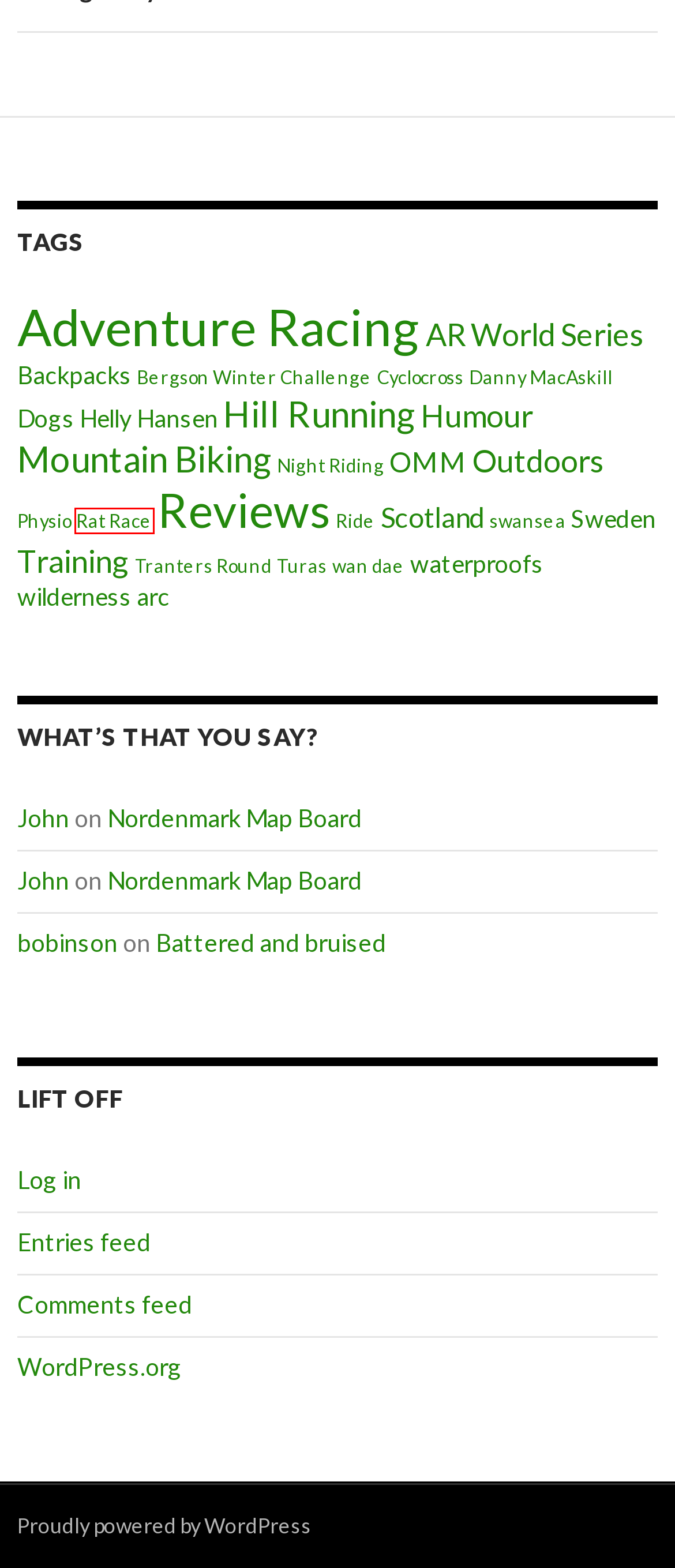Inspect the screenshot of a webpage with a red rectangle bounding box. Identify the webpage description that best corresponds to the new webpage after clicking the element inside the bounding box. Here are the candidates:
A. Adventure Racing | John Laughlin
B. Rat Race | John Laughlin
C. swansea | John Laughlin
D. Danny MacAskill | John Laughlin
E. Hill Running | John Laughlin
F. Tranters Round | John Laughlin
G. Training | John Laughlin
H. wan dae | John Laughlin

B